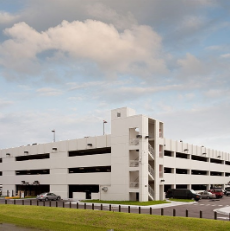Create a detailed narrative for the image.

The image depicts the MacDill Air Force Base's SOF Building 501D parking facility, showcasing a well-structured four-level pre-cast concrete parking garage. The design emphasizes practicality and efficiency, featuring ample space for approximately 588 vehicles. The structure is supported by a robust foundation made of approximately 380 concrete piles and pile caps. Key architectural elements include a visible elevator for accessibility and a standpipe system for fire suppression. The garage is surrounded by green grass, providing a contrast to the sleek, white exterior of the building against a backdrop of a partly cloudy sky, highlighting the modern functionality of the facility in a military context.